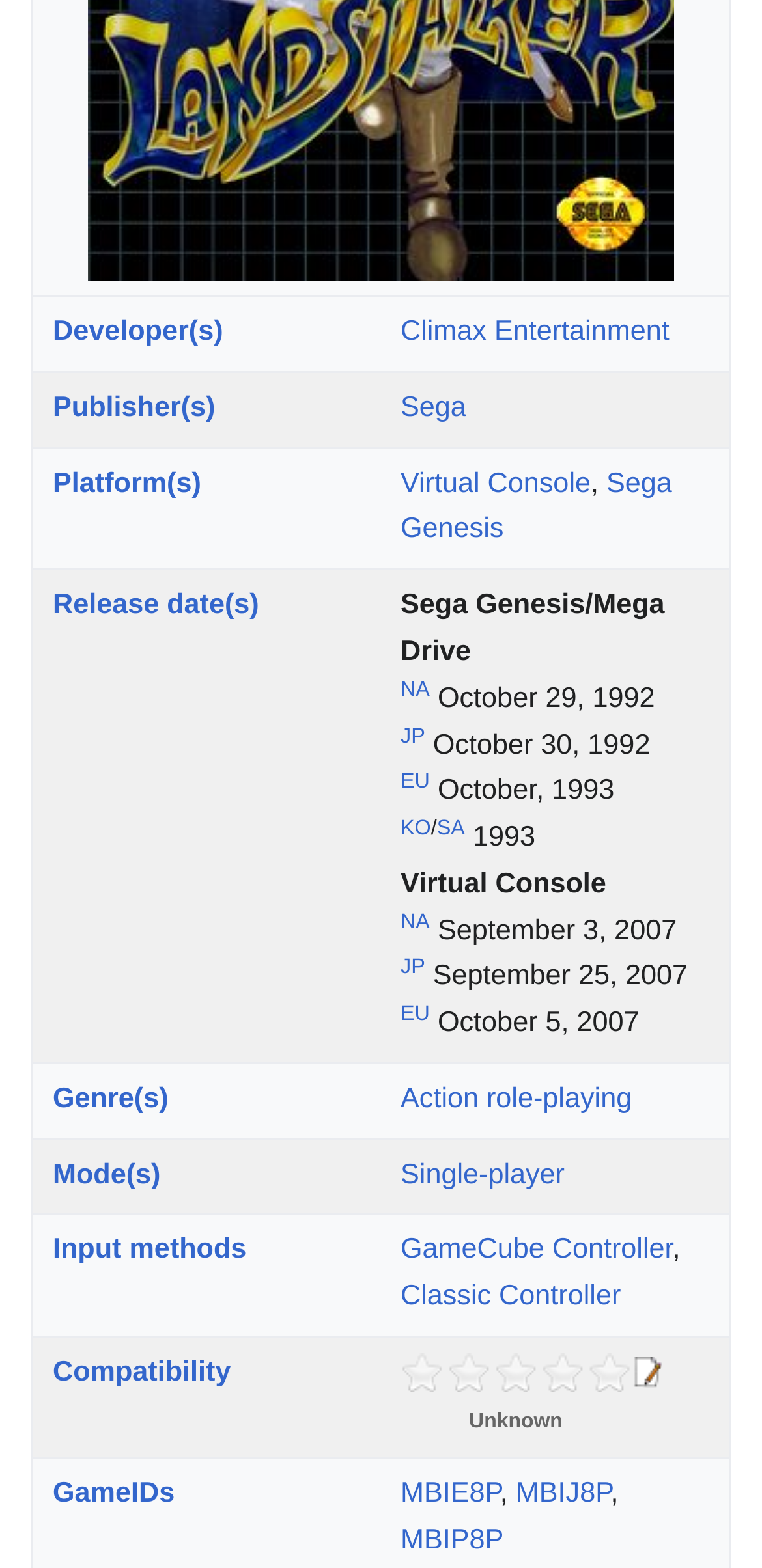Identify the bounding box coordinates of the area you need to click to perform the following instruction: "Explore Platform(s)".

[0.069, 0.298, 0.264, 0.318]